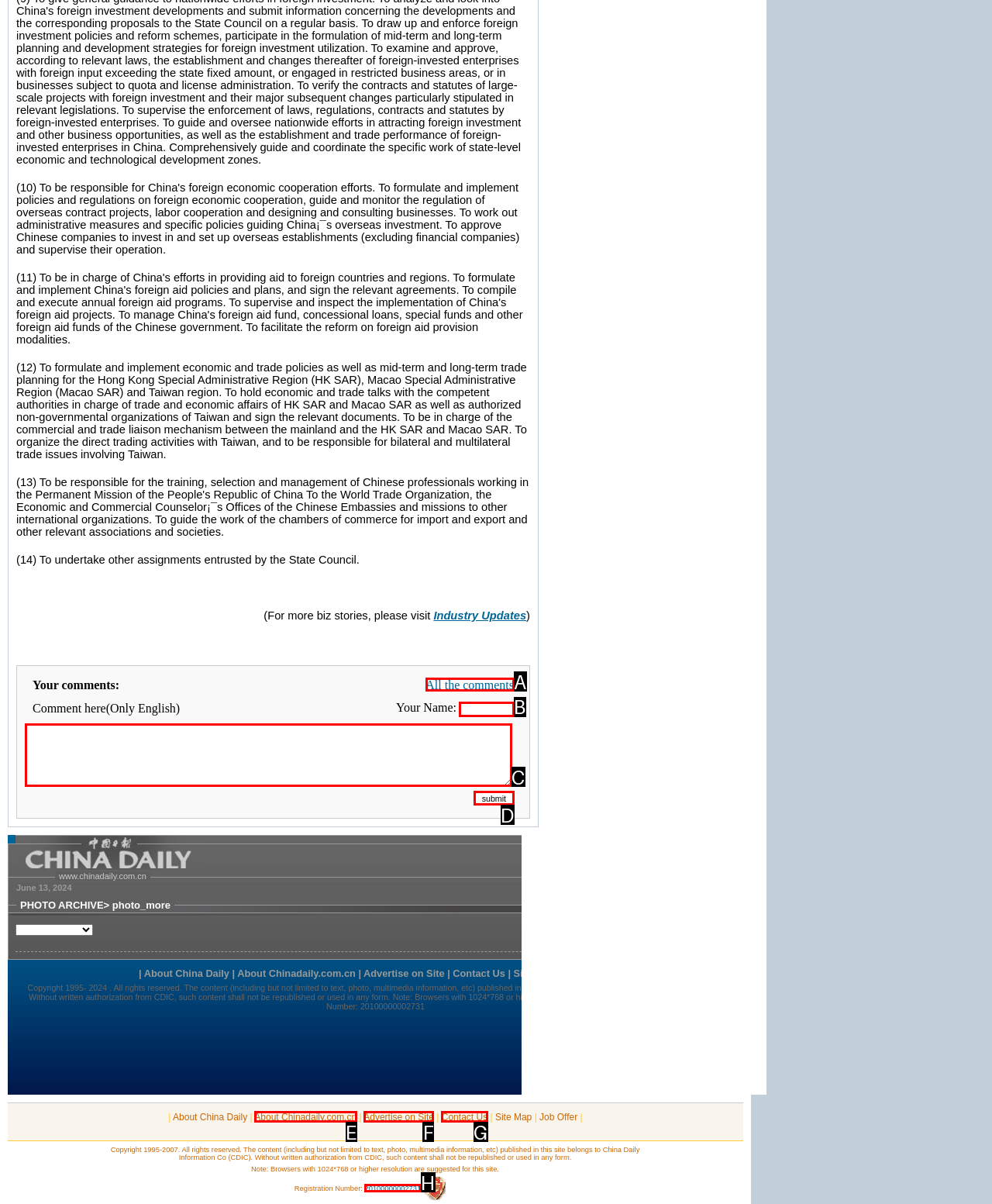From the given options, tell me which letter should be clicked to complete this task: View related content
Answer with the letter only.

None